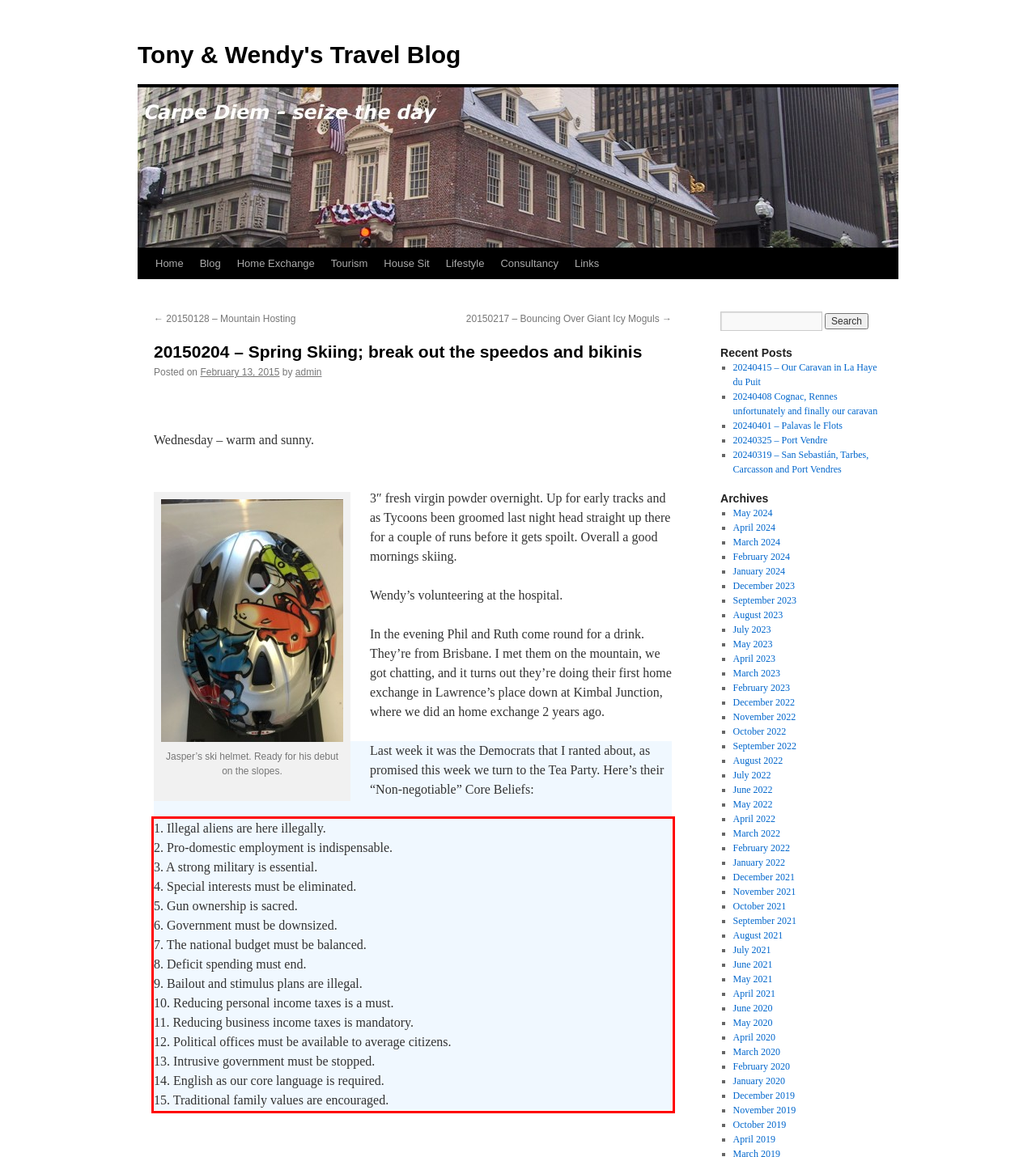You are presented with a screenshot containing a red rectangle. Extract the text found inside this red bounding box.

1. Illegal aliens are here illegally. 2. Pro-domestic employment is indispensable. 3. A strong military is essential. 4. Special interests must be eliminated. 5. Gun ownership is sacred. 6. Government must be downsized. 7. The national budget must be balanced. 8. Deficit spending must end. 9. Bailout and stimulus plans are illegal. 10. Reducing personal income taxes is a must. 11. Reducing business income taxes is mandatory. 12. Political offices must be available to average citizens. 13. Intrusive government must be stopped. 14. English as our core language is required. 15. Traditional family values are encouraged.